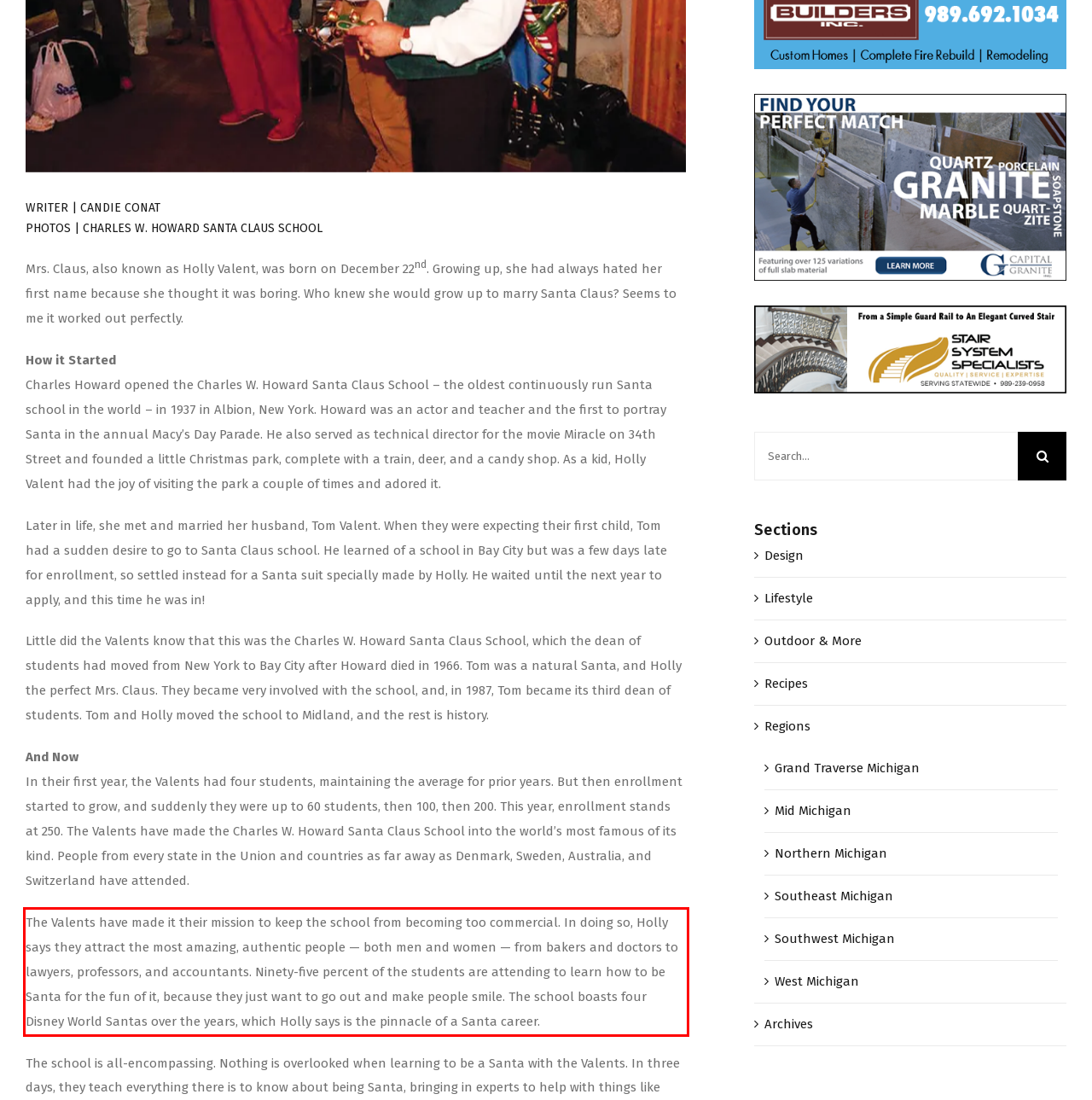Within the provided webpage screenshot, find the red rectangle bounding box and perform OCR to obtain the text content.

The Valents have made it their mission to keep the school from becoming too commercial. In doing so, Holly says they attract the most amazing, authentic people — both men and women — from bakers and doctors to lawyers, professors, and accountants. Ninety-five percent of the students are attending to learn how to be Santa for the fun of it, because they just want to go out and make people smile. The school boasts four Disney World Santas over the years, which Holly says is the pinnacle of a Santa career.